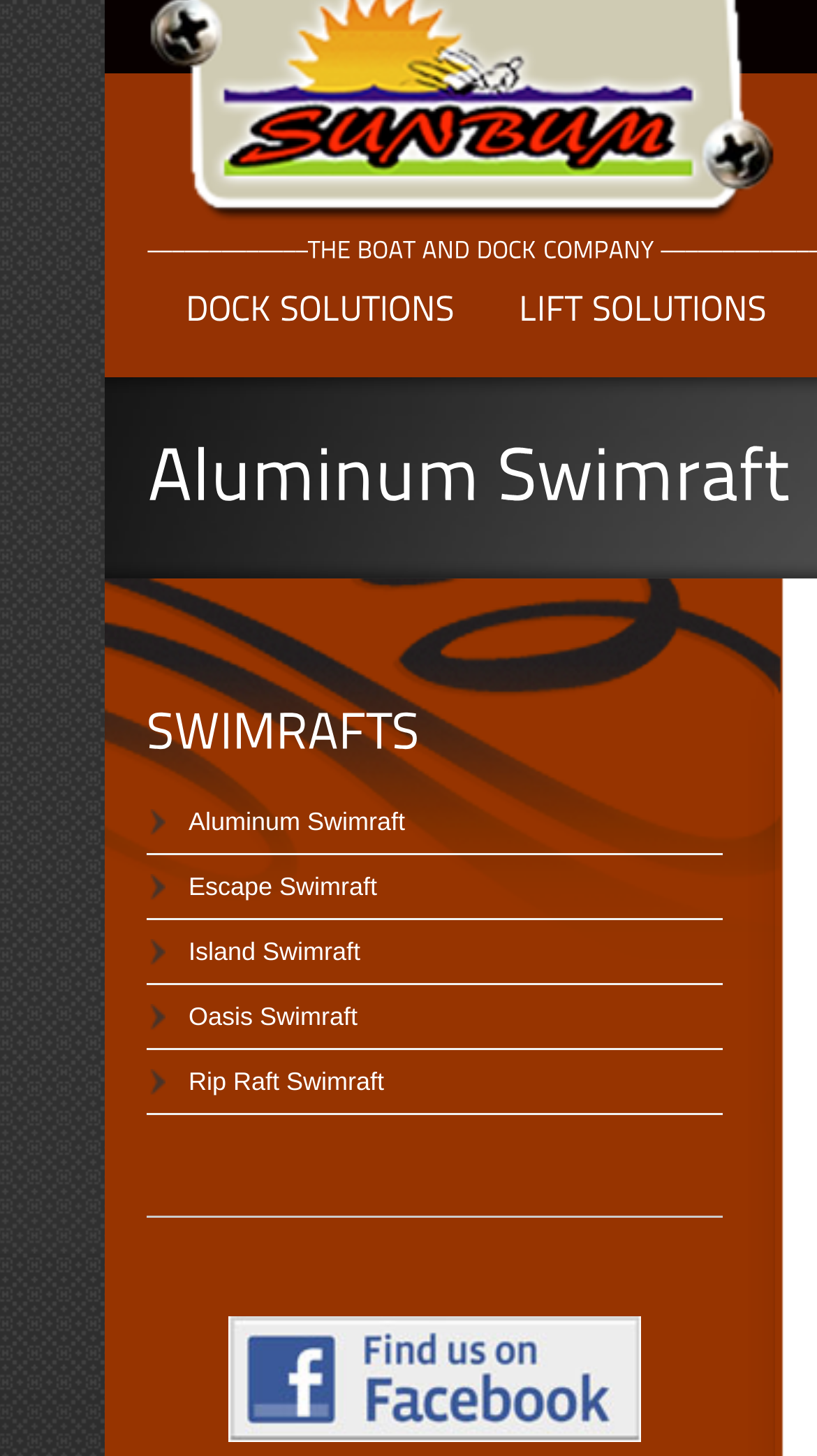Provide a brief response to the question below using a single word or phrase: 
What is the name of the company?

Sunbum Boats